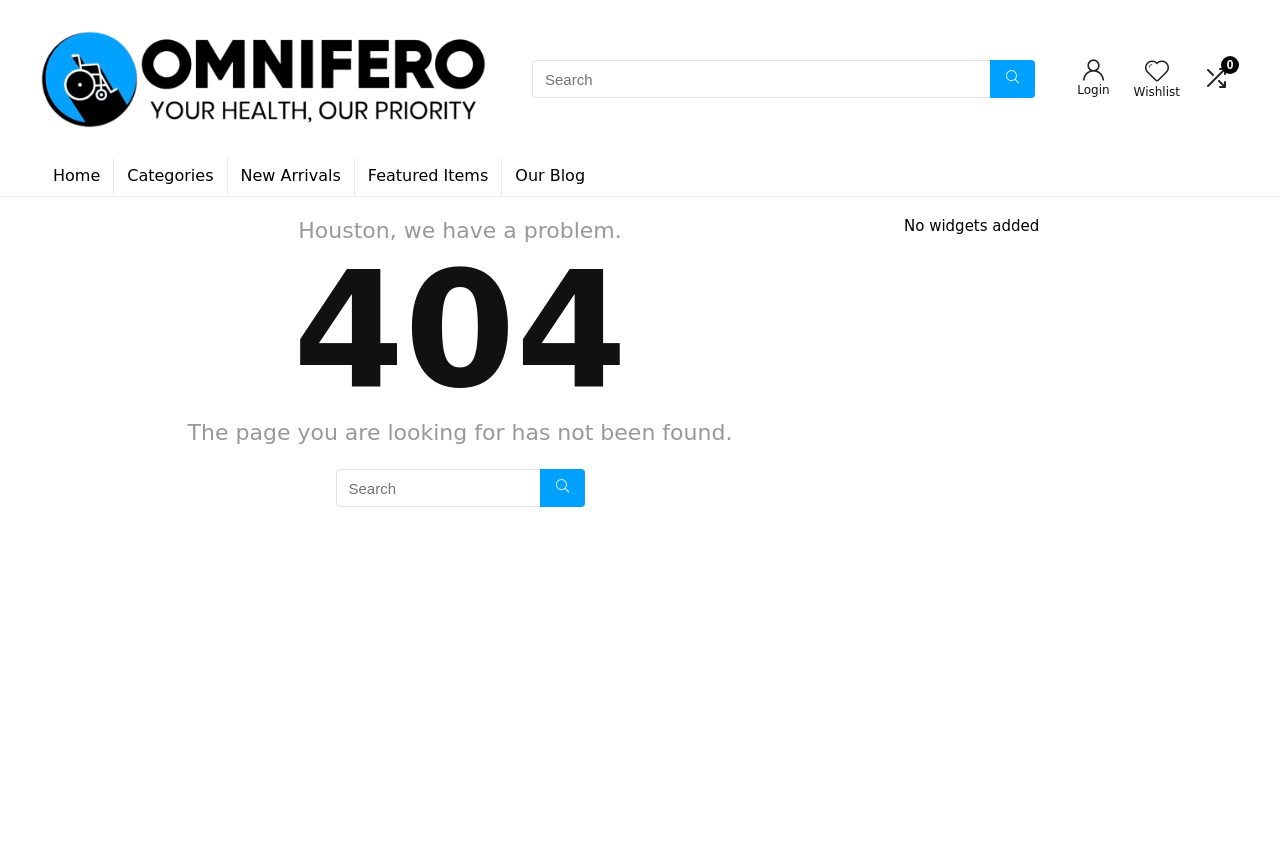Kindly determine the bounding box coordinates for the clickable area to achieve the given instruction: "Click on the 'Archives' link".

None